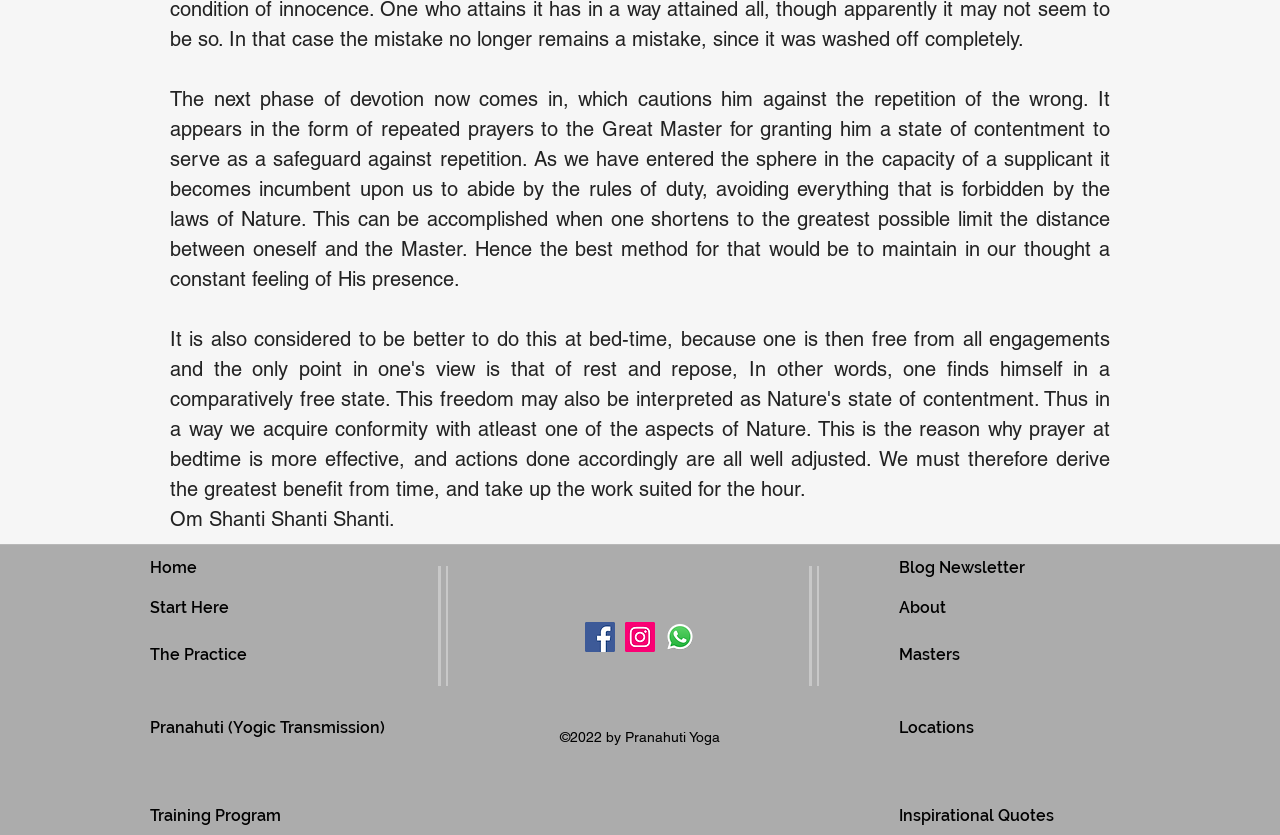Pinpoint the bounding box coordinates of the element you need to click to execute the following instruction: "learn about the masters". The bounding box should be represented by four float numbers between 0 and 1, in the format [left, top, right, bottom].

[0.702, 0.772, 0.75, 0.795]